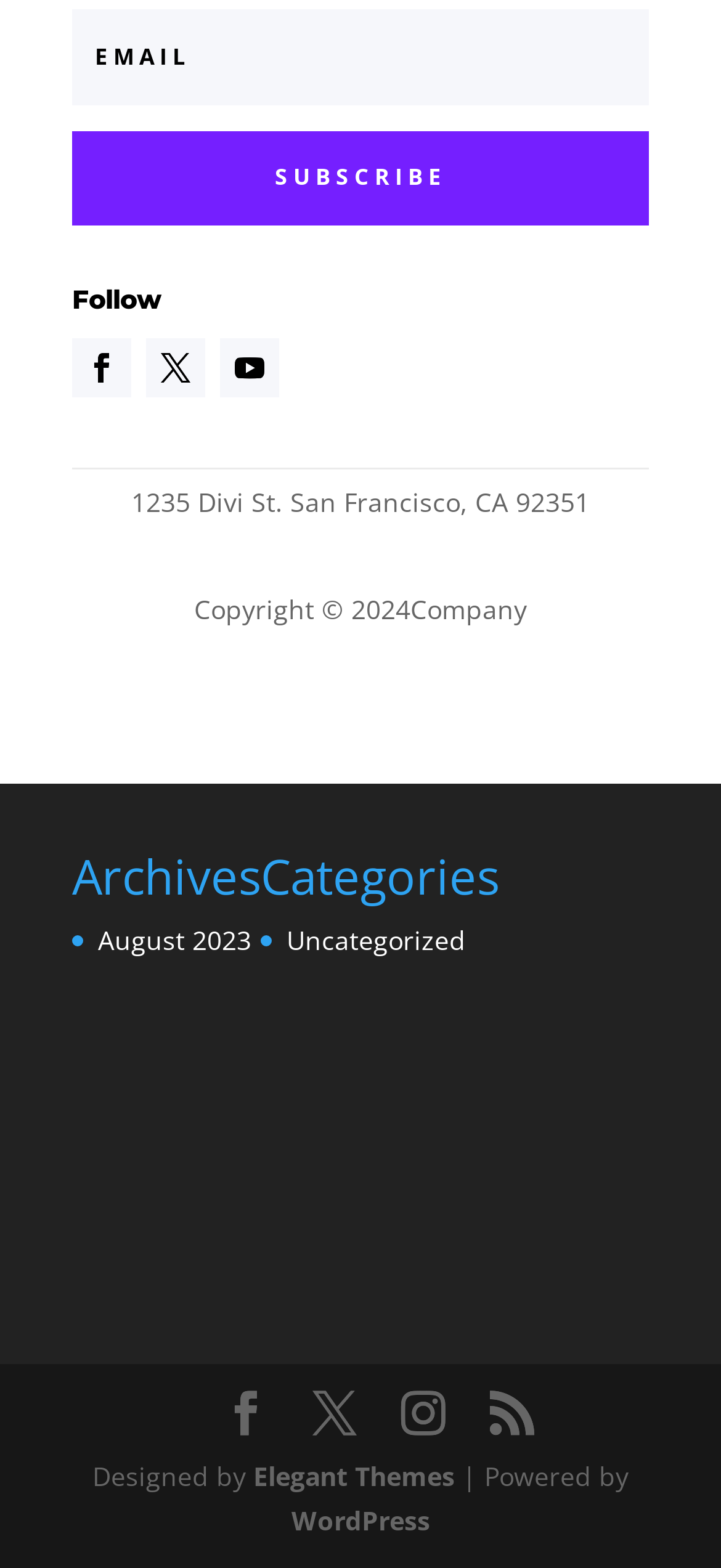Find the bounding box coordinates for the UI element whose description is: "Follow". The coordinates should be four float numbers between 0 and 1, in the format [left, top, right, bottom].

[0.203, 0.215, 0.285, 0.253]